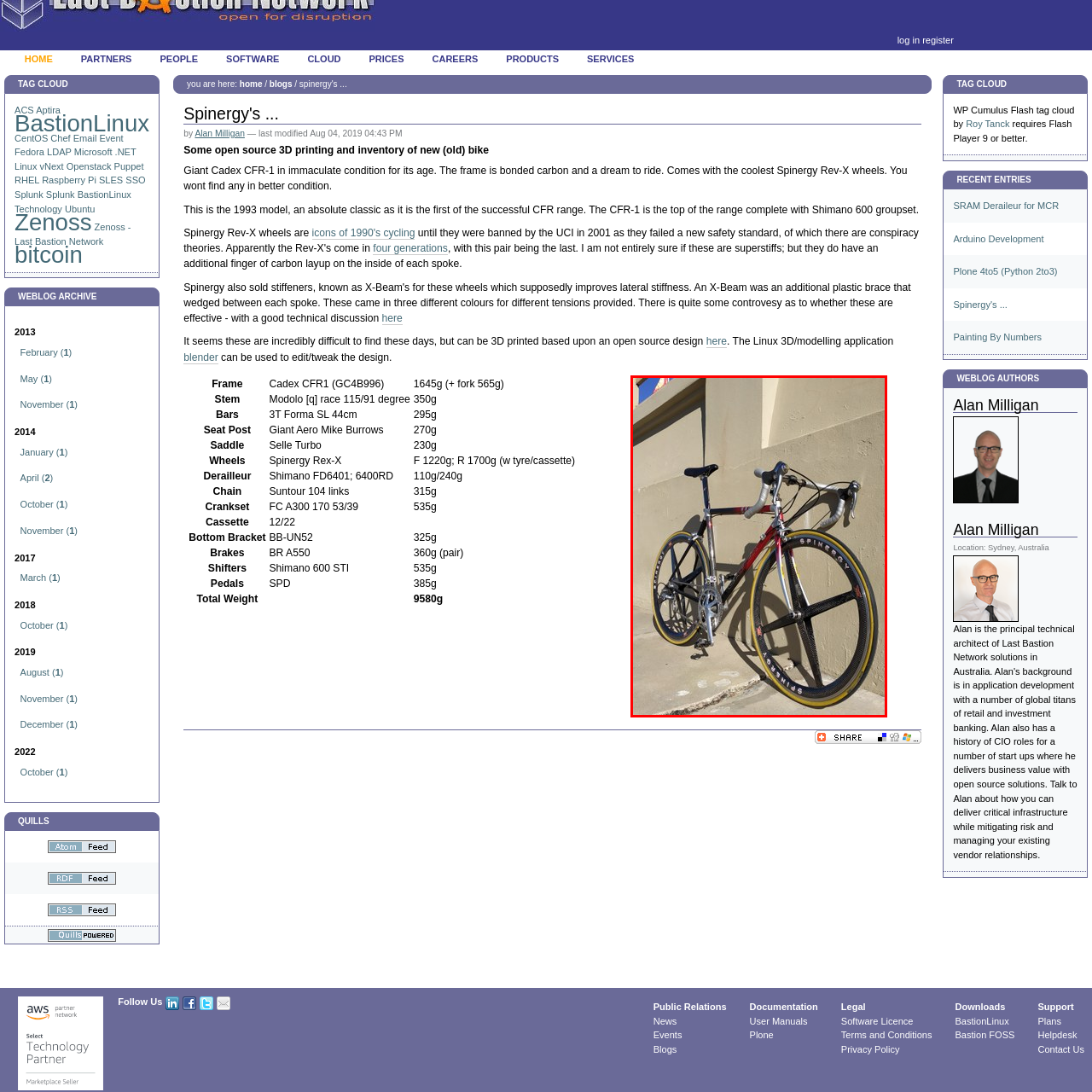Generate a meticulous caption for the image that is highlighted by the red boundary line.

A sleek, high-performance bicycle leans against a textured concrete wall, showcasing its striking design. The frame features a bold red and black finish, enhanced by a shiny chrome fork and handlebars. The bicycle is equipped with distinctive aerodynamic wheels, specifically a pair of Spinergy carbon wheels, which are characterized by their unique five-spoke design. The tires are adorned with yellow accents that contrast sharply against the black rims. This stylish bike, positioned in an outdoor setting, captures the essence of speed and efficiency, suggesting it's designed for competitive cycling or training. Sunlight reflects off its metallic surfaces, highlighting the craftsmanship and attention to detail that make it a standout piece of equipment for any cycling enthusiast.